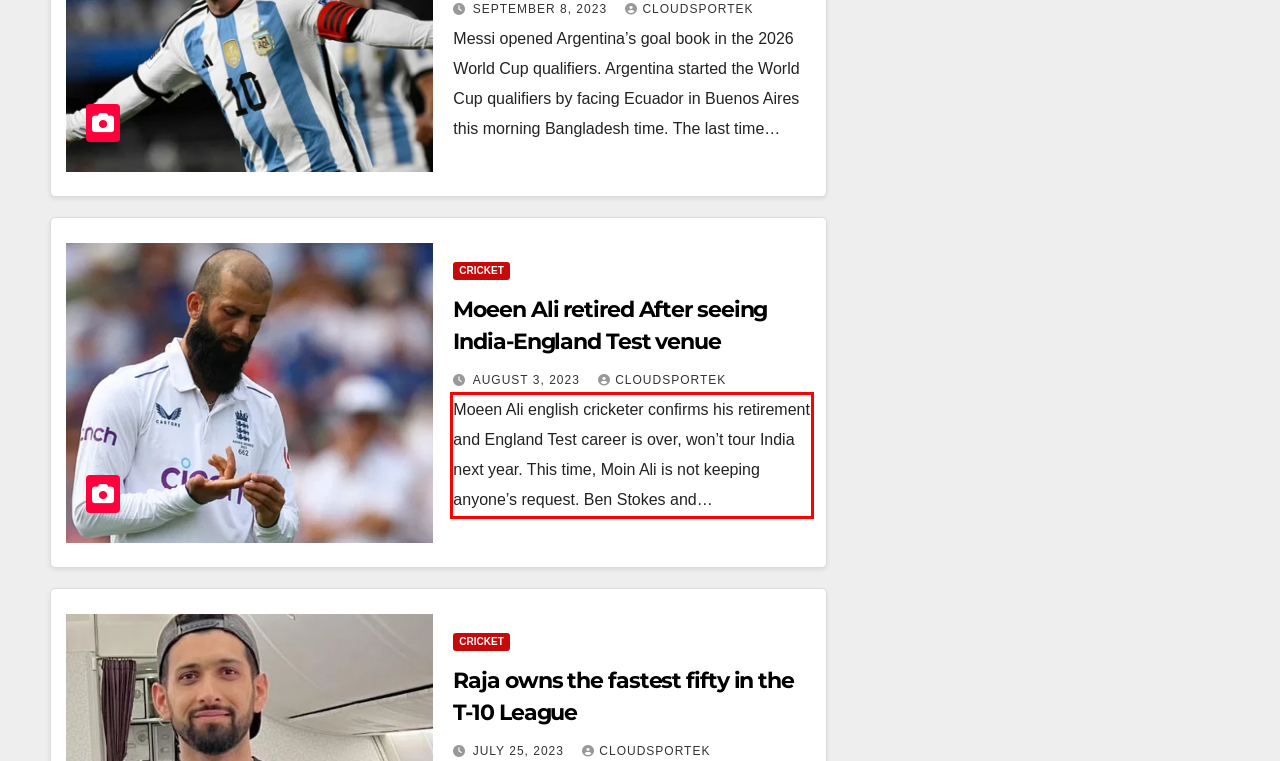Please use OCR to extract the text content from the red bounding box in the provided webpage screenshot.

Moeen Ali english cricketer confirms his retirement and England Test career is over, won’t tour India next year. This time, Moin Ali is not keeping anyone’s request. Ben Stokes and…